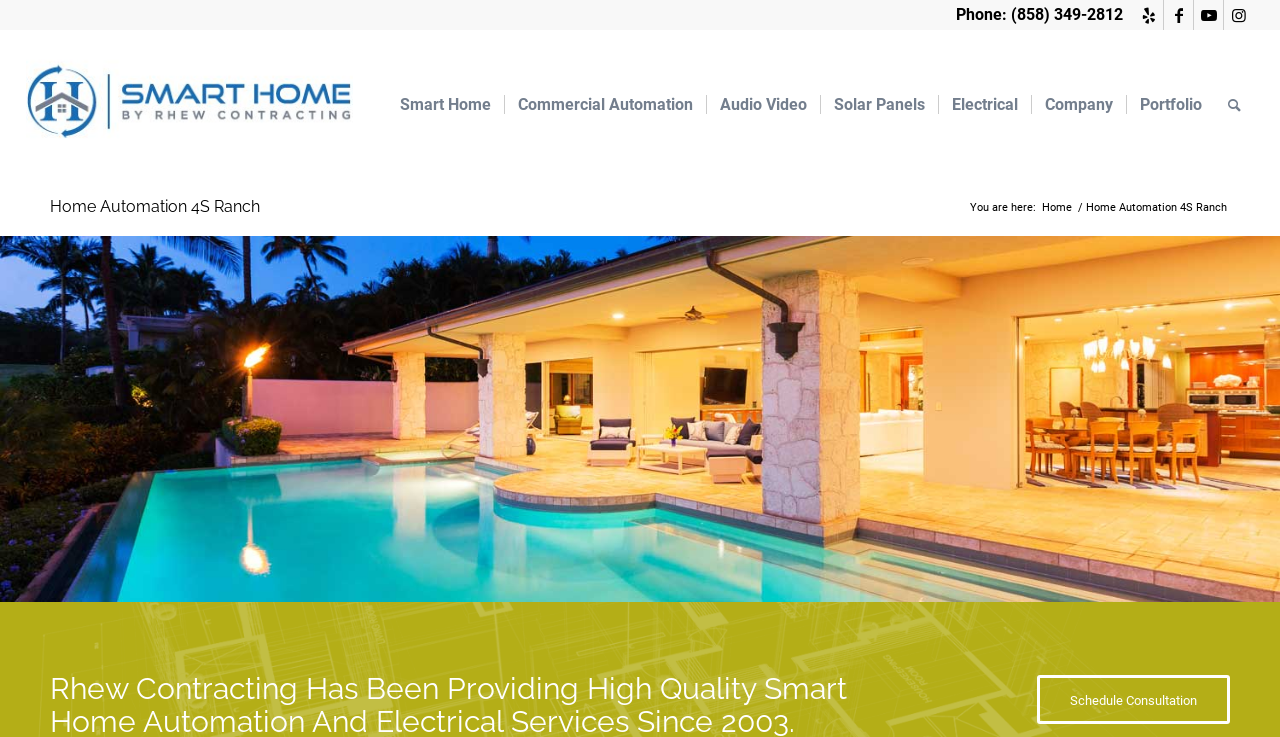Answer the following in one word or a short phrase: 
What is the purpose of the 'Schedule Consultation' button?

To schedule a consultation